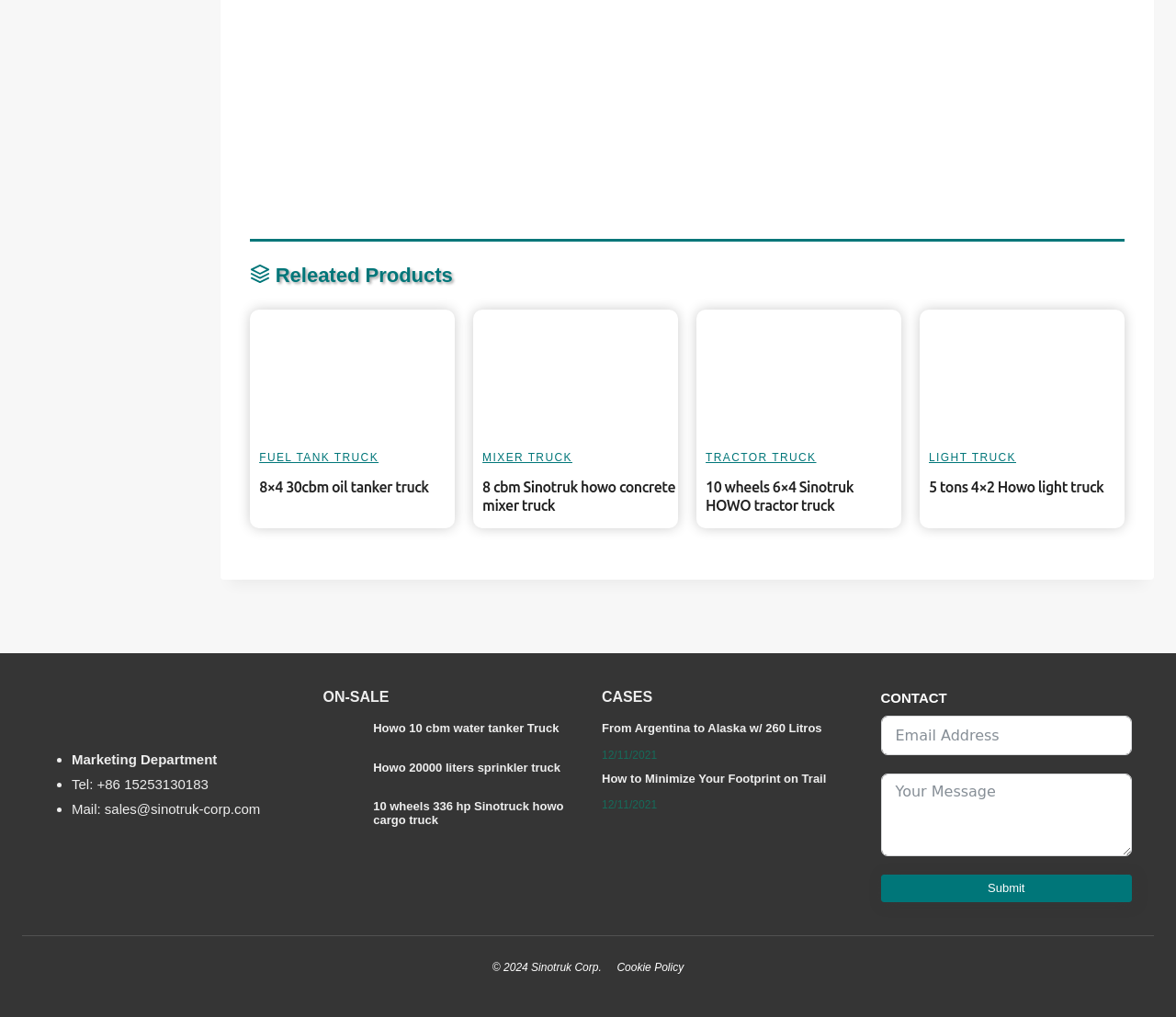Predict the bounding box coordinates of the UI element that matches this description: "sales@sinotruk-corp.com". The coordinates should be in the format [left, top, right, bottom] with each value between 0 and 1.

[0.089, 0.787, 0.221, 0.803]